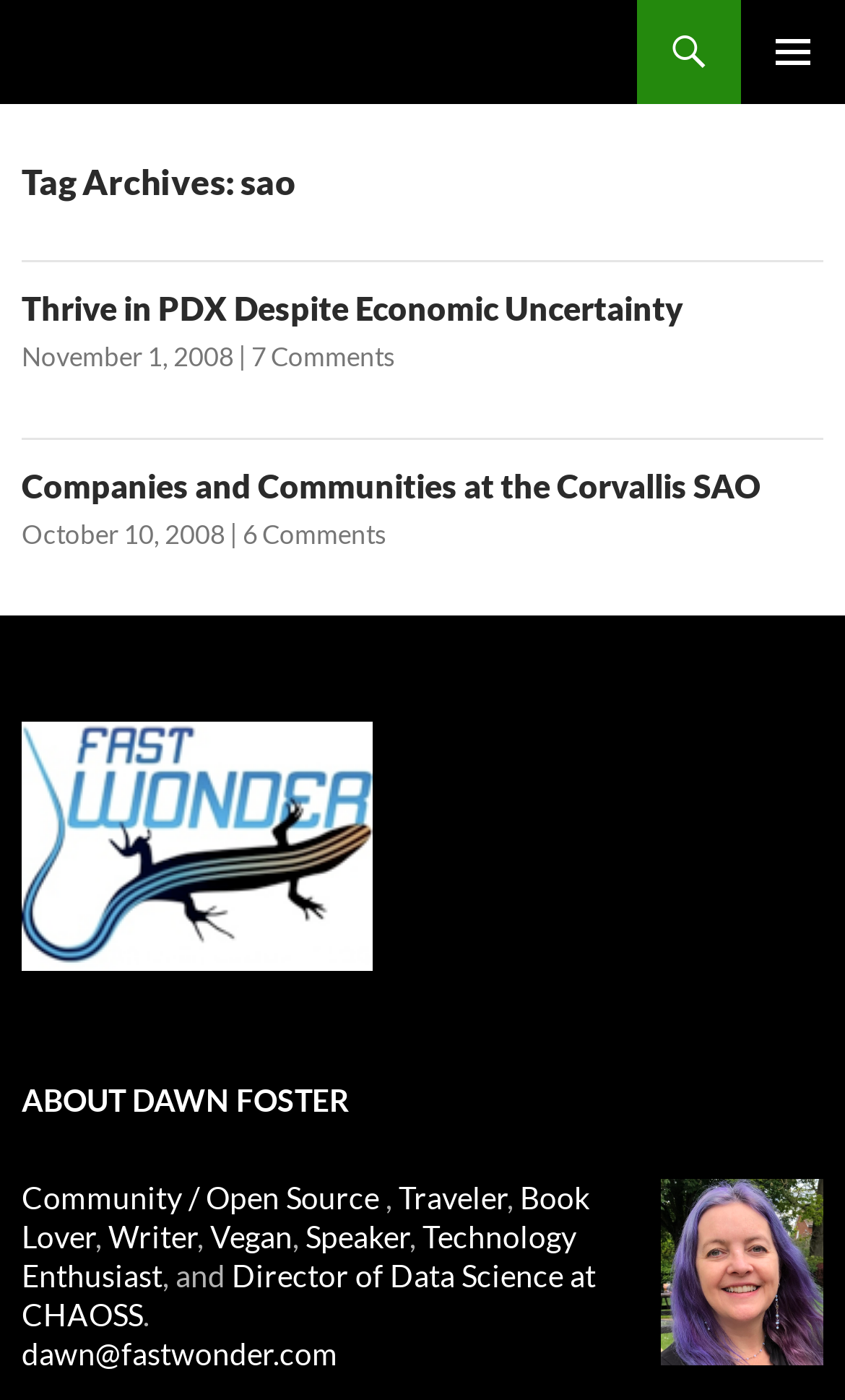How many comments does the second article have?
Please use the visual content to give a single word or phrase answer.

6